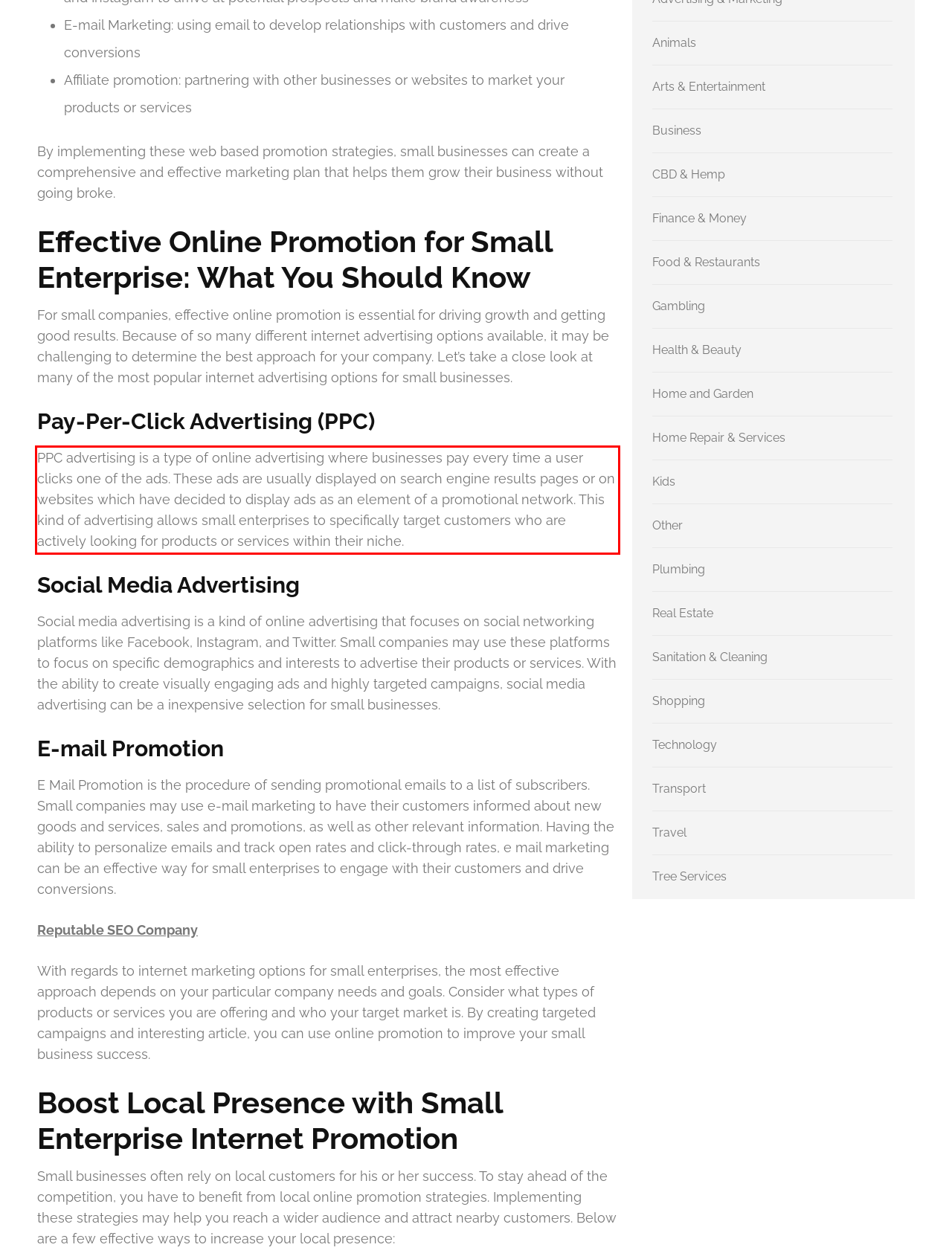You are given a webpage screenshot with a red bounding box around a UI element. Extract and generate the text inside this red bounding box.

PPC advertising is a type of online advertising where businesses pay every time a user clicks one of the ads. These ads are usually displayed on search engine results pages or on websites which have decided to display ads as an element of a promotional network. This kind of advertising allows small enterprises to specifically target customers who are actively looking for products or services within their niche.